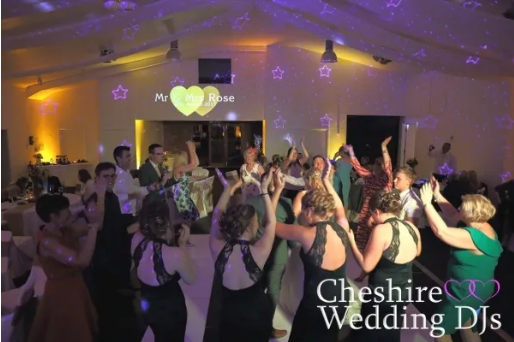What is written on the heart?
Based on the image, give a concise answer in the form of a single word or short phrase.

Mr & Mrs Rose